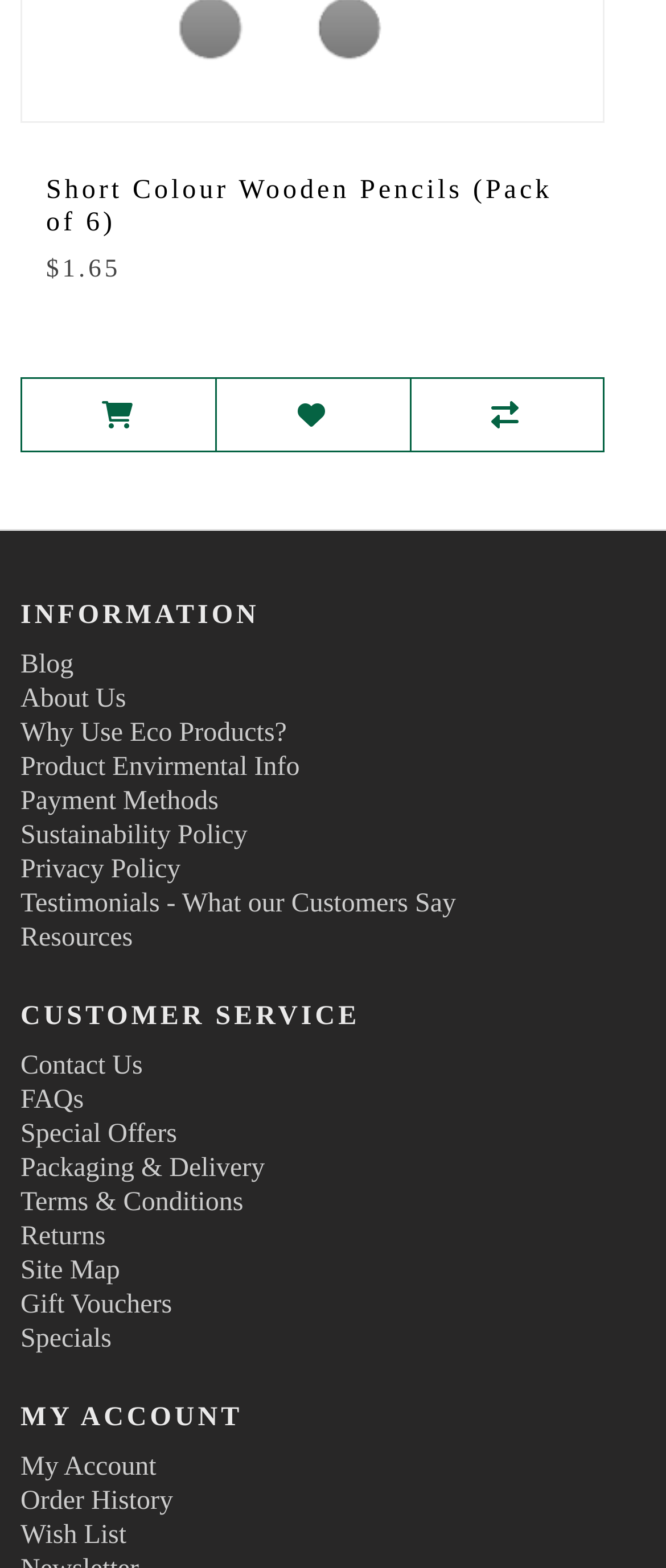Find the bounding box coordinates for the element that must be clicked to complete the instruction: "View product details". The coordinates should be four float numbers between 0 and 1, indicated as [left, top, right, bottom].

[0.069, 0.112, 0.829, 0.151]